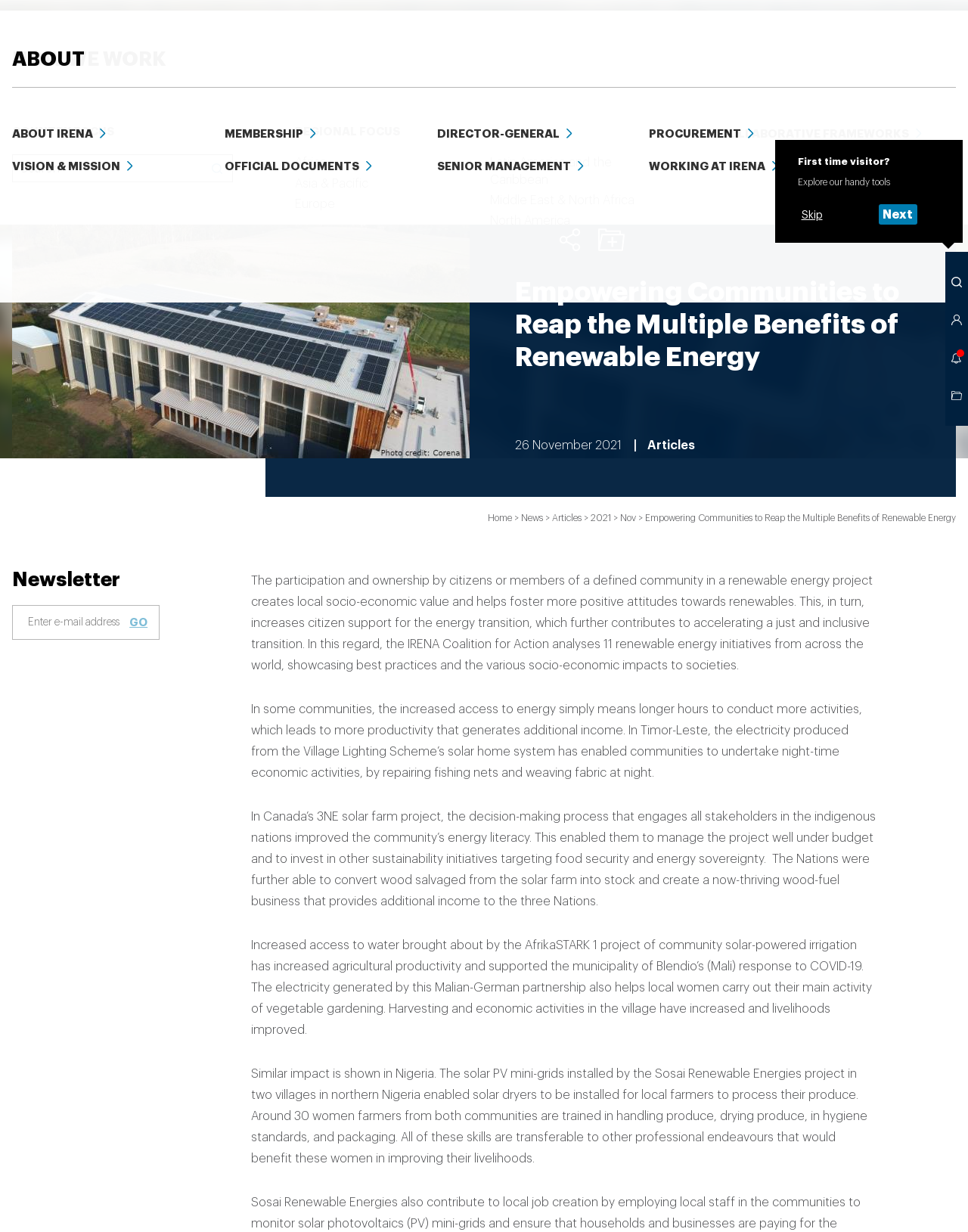Refer to the image and answer the question with as much detail as possible: What is the purpose of the Village Lighting Scheme's solar home system?

According to the webpage, the Village Lighting Scheme's solar home system in Timor-Leste enables communities to undertake night-time economic activities, such as repairing fishing nets and weaving fabric at night, which leads to increased productivity and income.